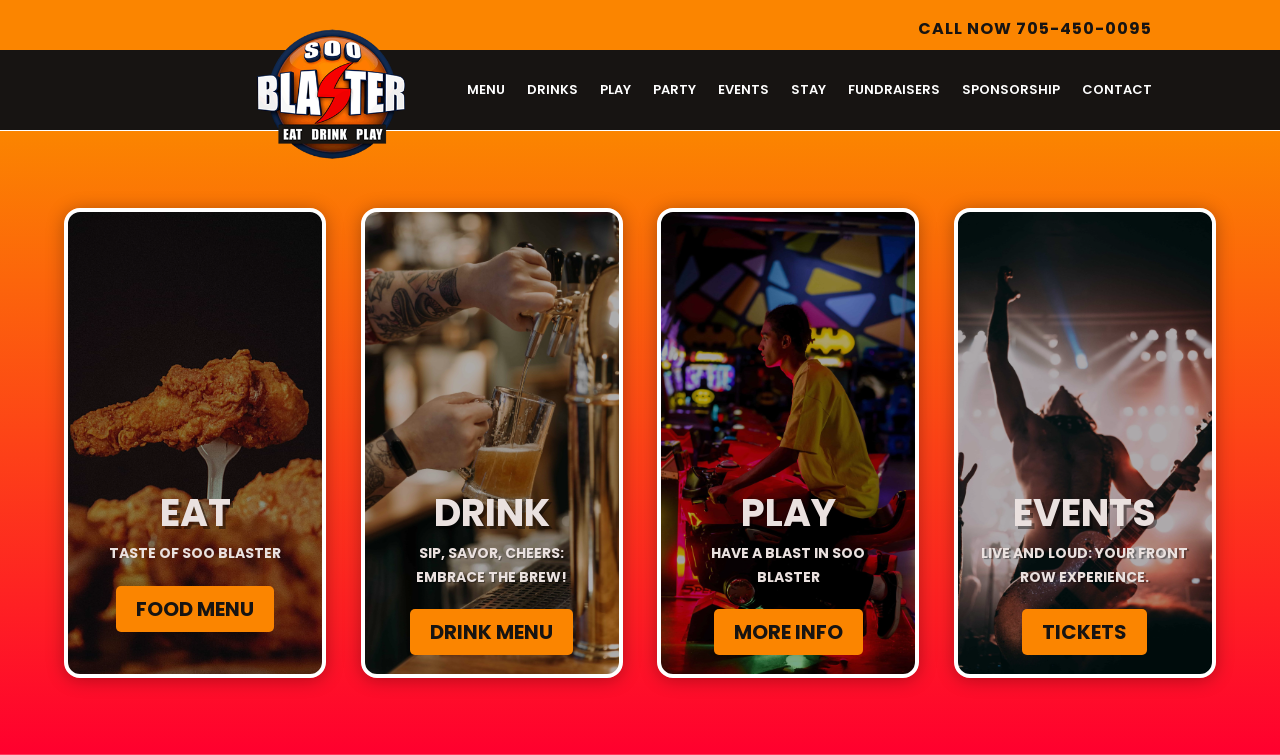Answer the following in one word or a short phrase: 
What is the call-to-action for the 'EVENTS' section?

TICKETS